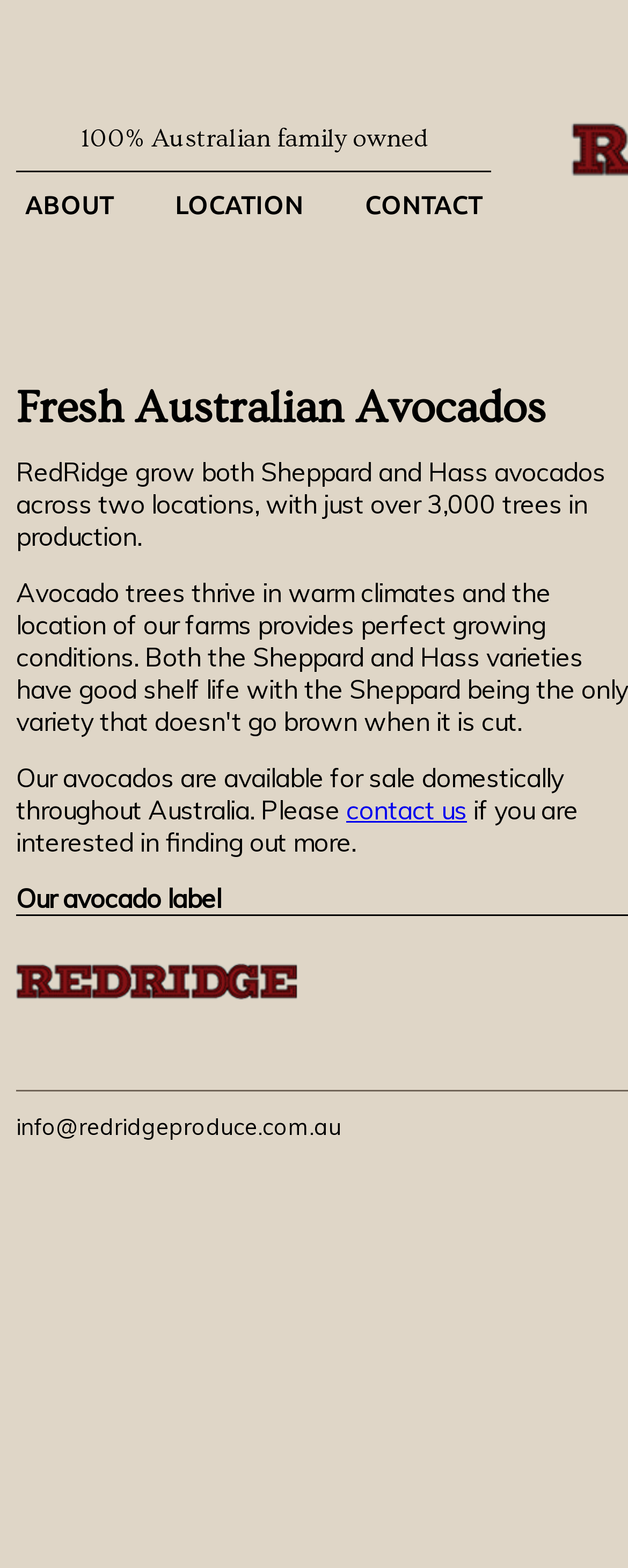Can you give a detailed response to the following question using the information from the image? How many trees are in production?

The webpage states that RedRidge has just over 3,000 trees in production, as mentioned in the paragraph under the 'Fresh Australian Avocados' heading.